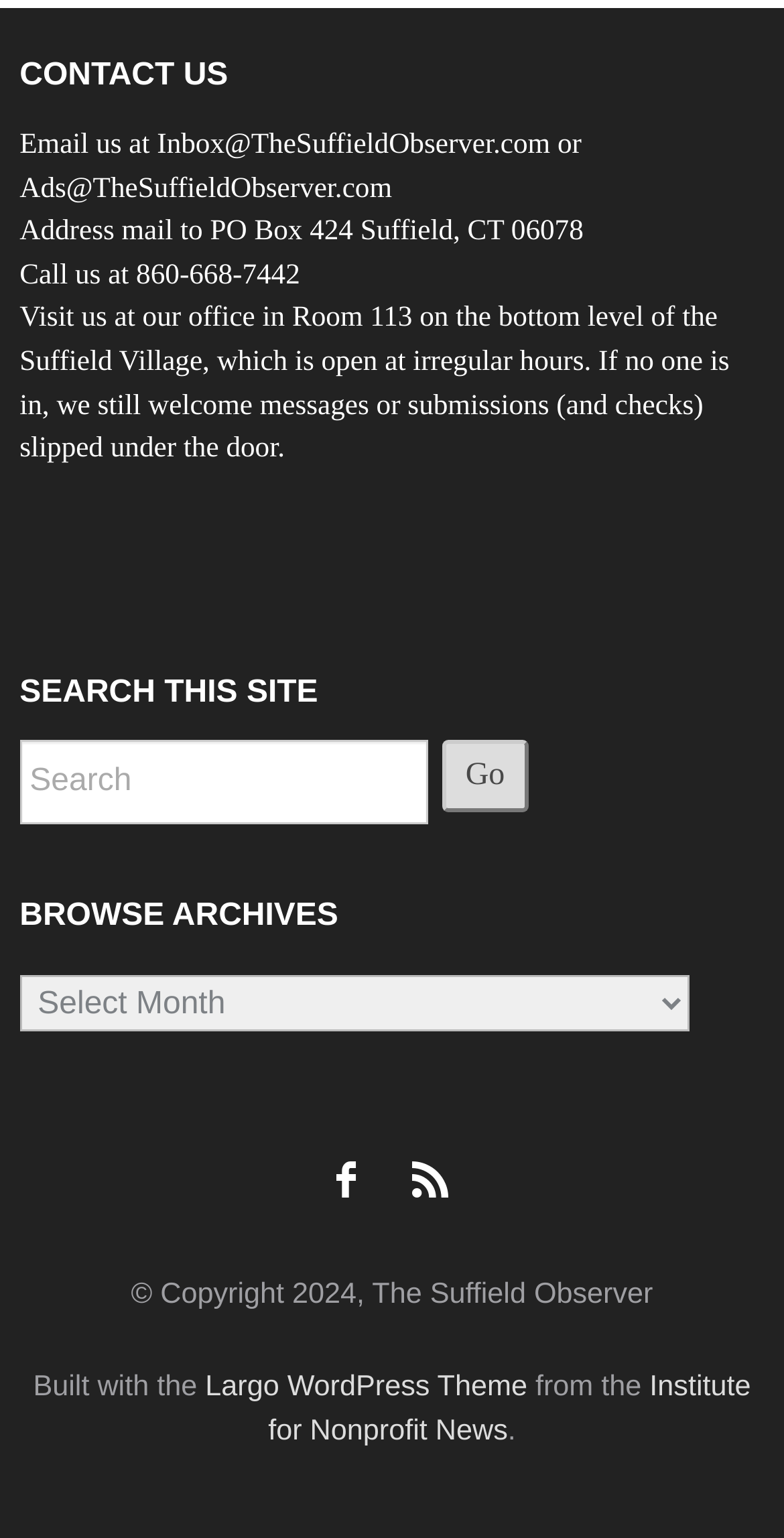Identify the bounding box coordinates of the section that should be clicked to achieve the task described: "Visit our office".

[0.025, 0.197, 0.93, 0.302]